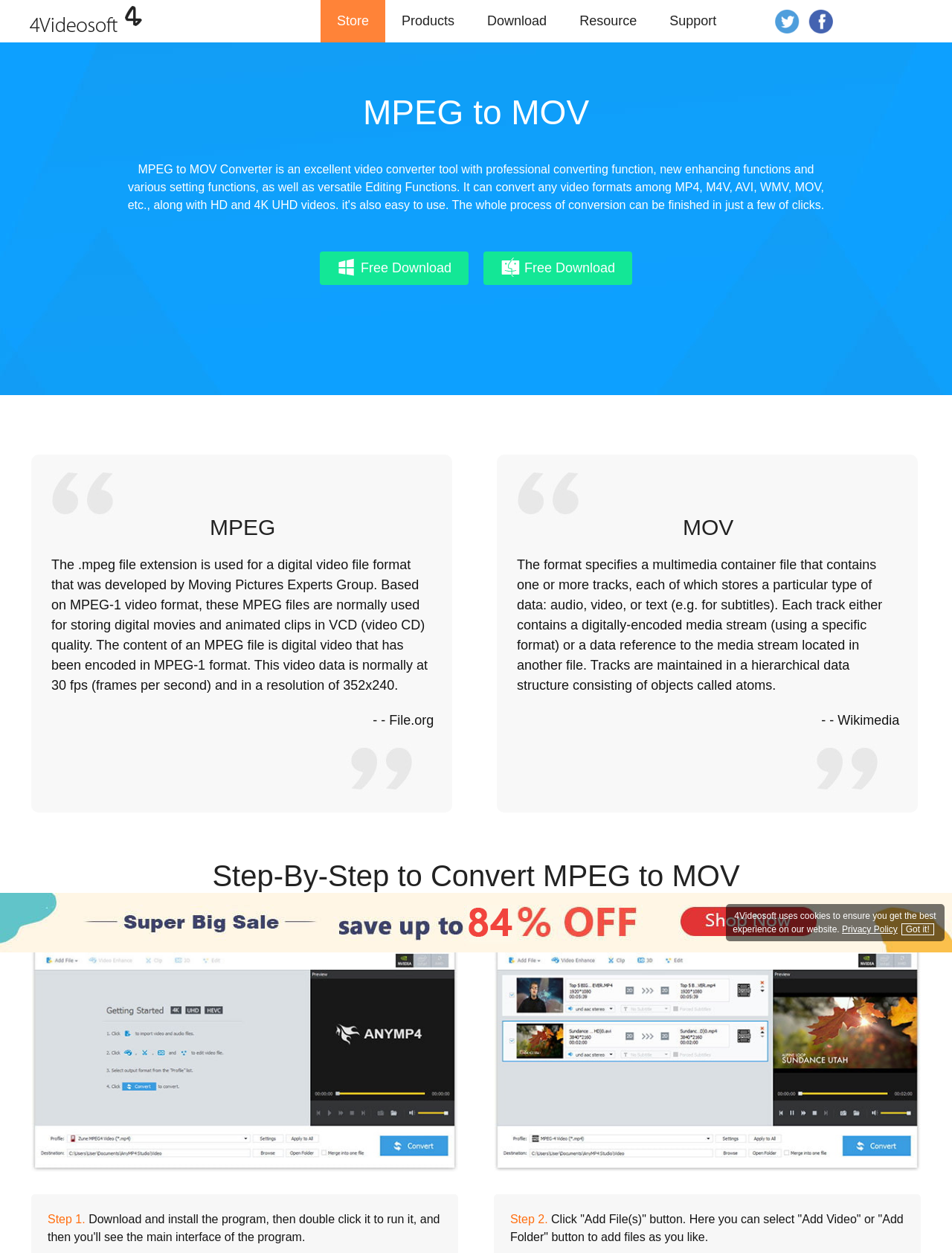Determine the coordinates of the bounding box that should be clicked to complete the instruction: "Go to Store". The coordinates should be represented by four float numbers between 0 and 1: [left, top, right, bottom].

[0.346, 0.0, 0.395, 0.033]